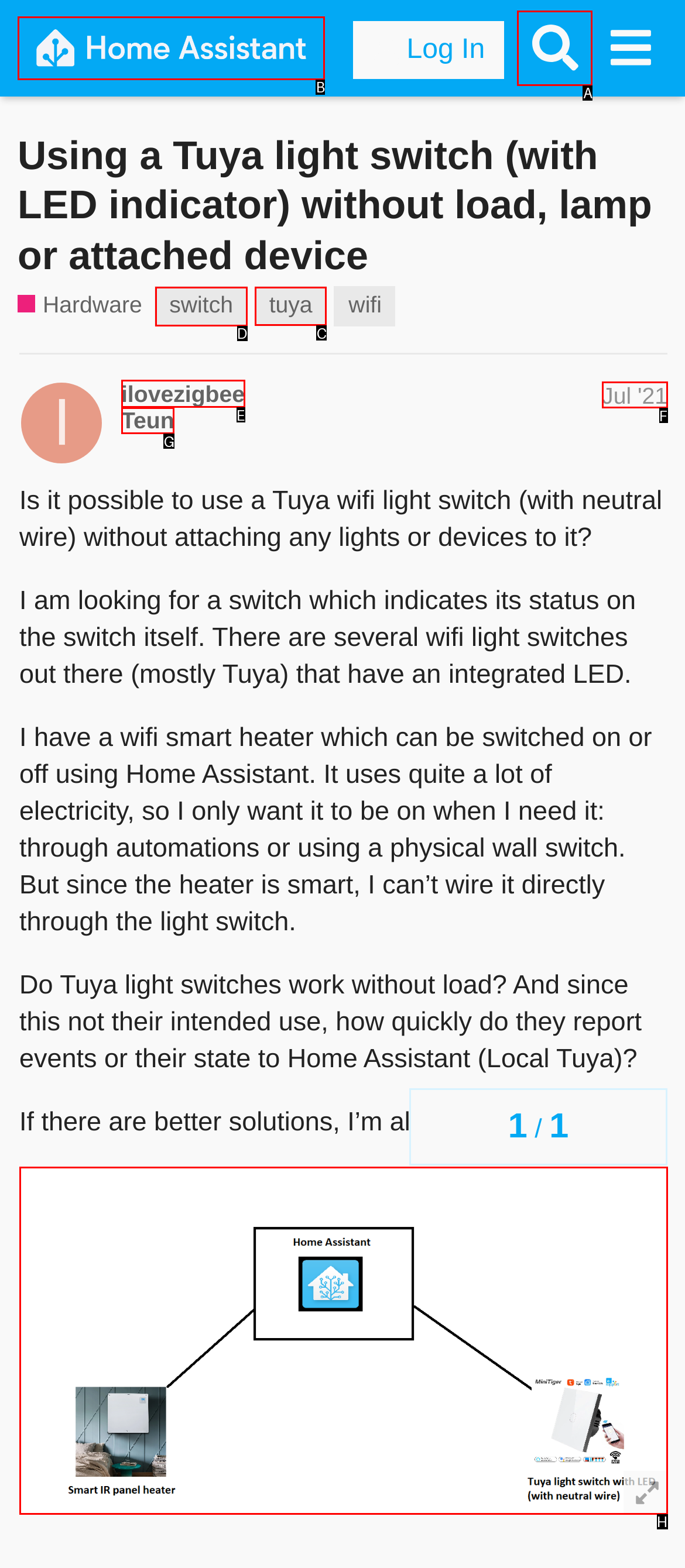From the options shown in the screenshot, tell me which lettered element I need to click to complete the task: Visit the Allreviewproduct website.

None